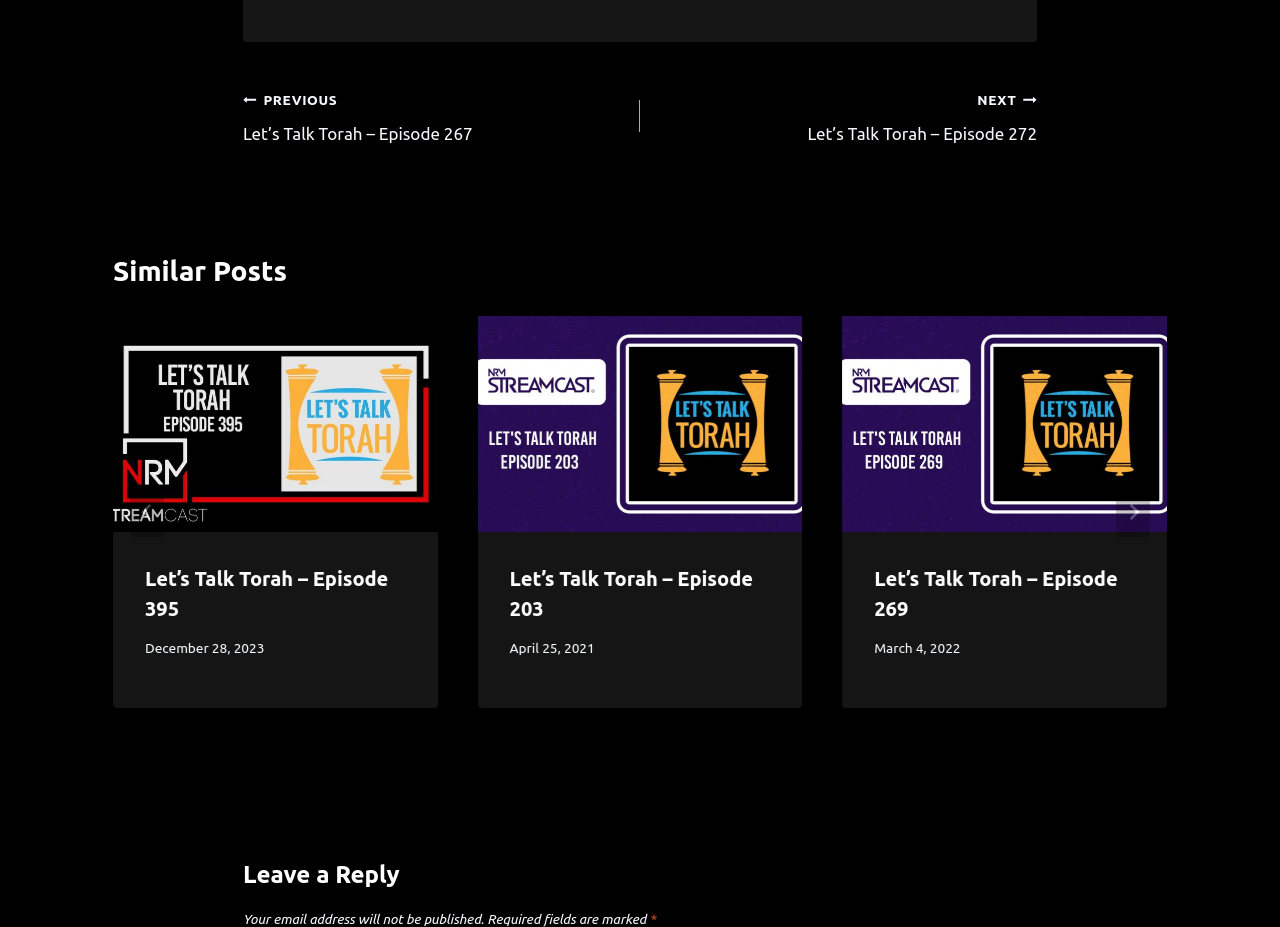Please locate the bounding box coordinates of the element's region that needs to be clicked to follow the instruction: "Click the 'Let’s Talk Torah – Episode 395' link". The bounding box coordinates should be provided as four float numbers between 0 and 1, i.e., [left, top, right, bottom].

[0.088, 0.34, 0.342, 0.574]